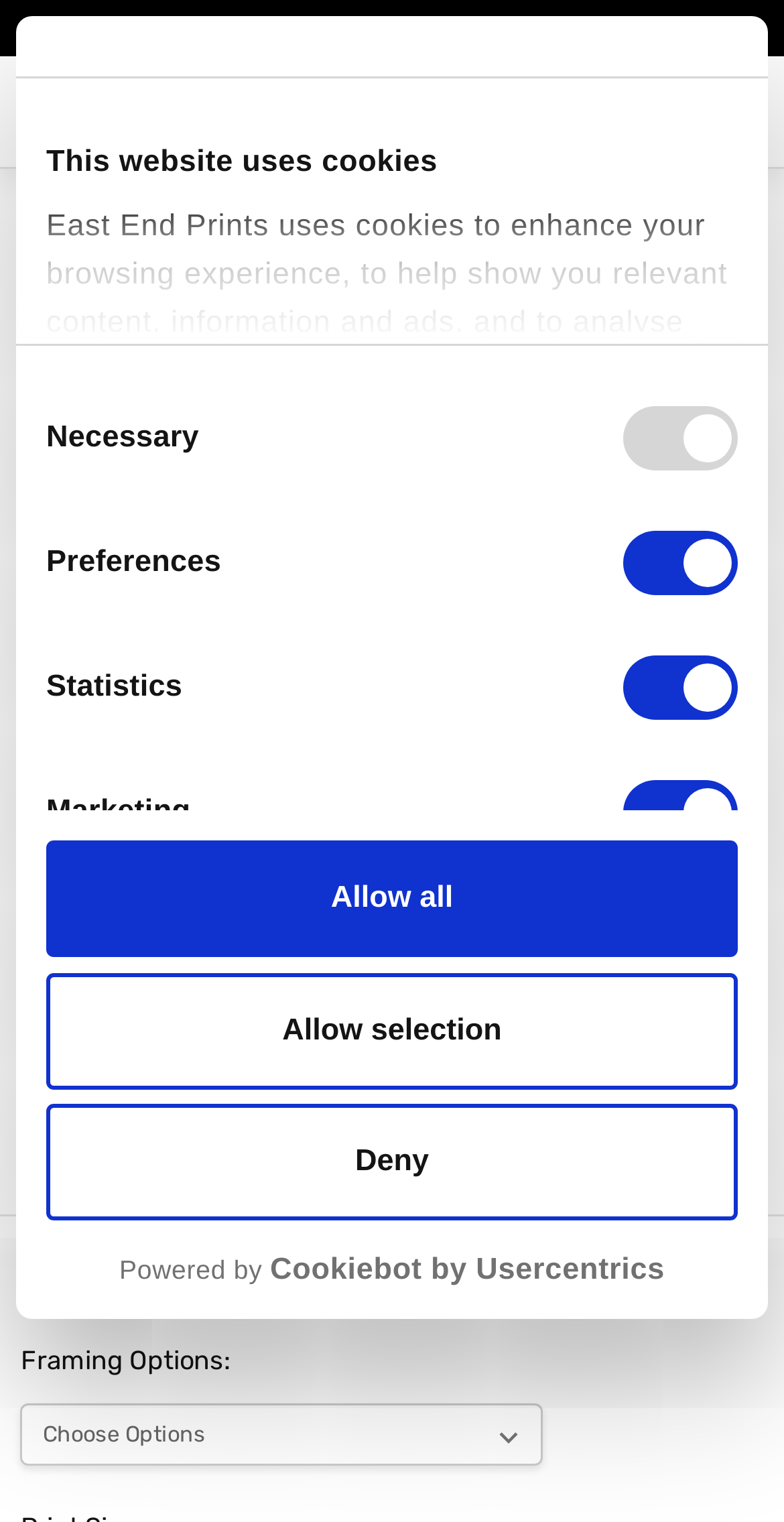What are the framing options for the art print?
Based on the image content, provide your answer in one word or a short phrase.

Unframed, Narrow Black Frame, Medium Black Frame